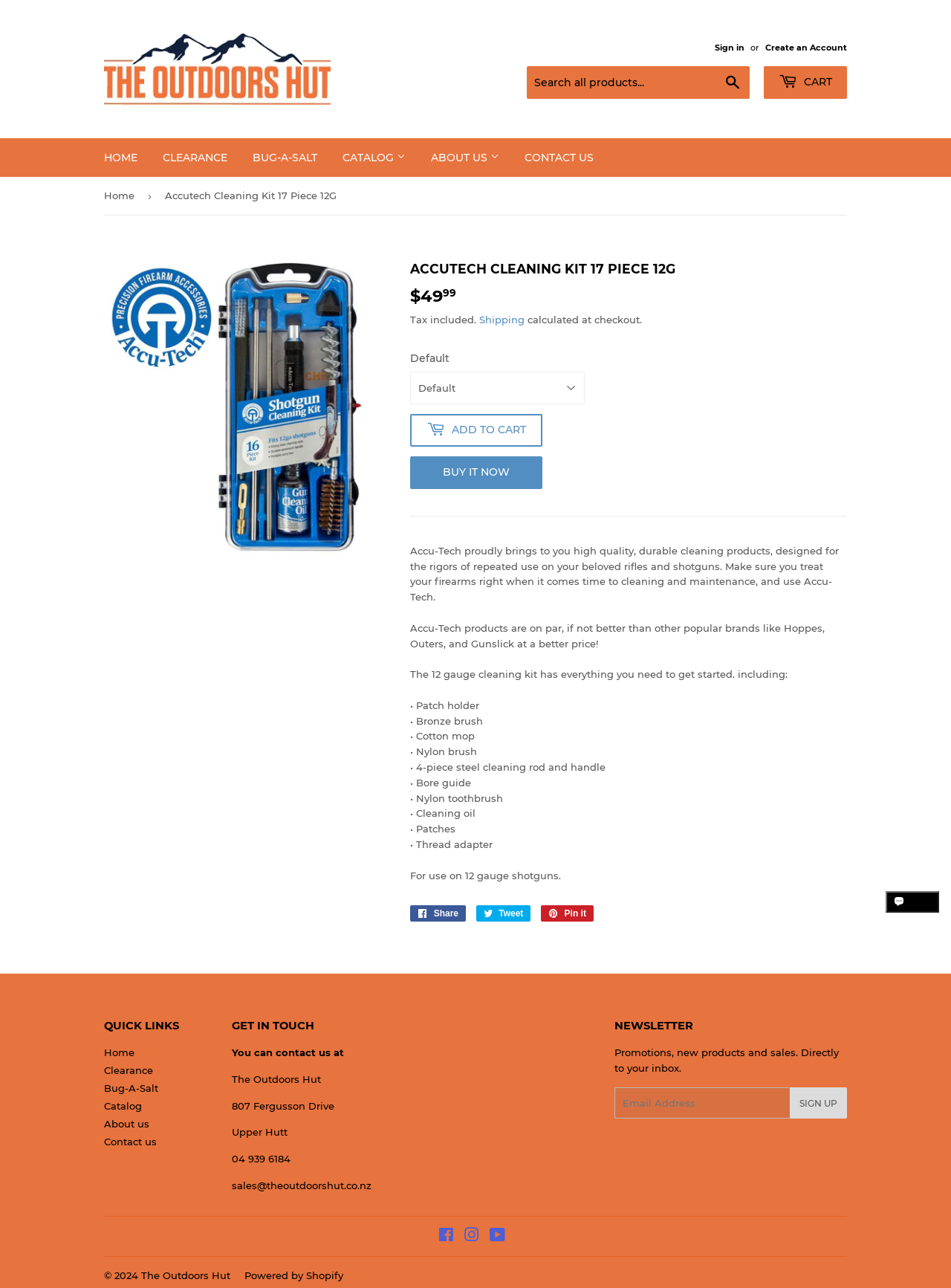What is the alternative brand mentioned in the product description?
Give a detailed explanation using the information visible in the image.

I found the answer by reading the product description, which compares Accu-Tech products to other popular brands, including Hoppes, Outers, and Gunslick.